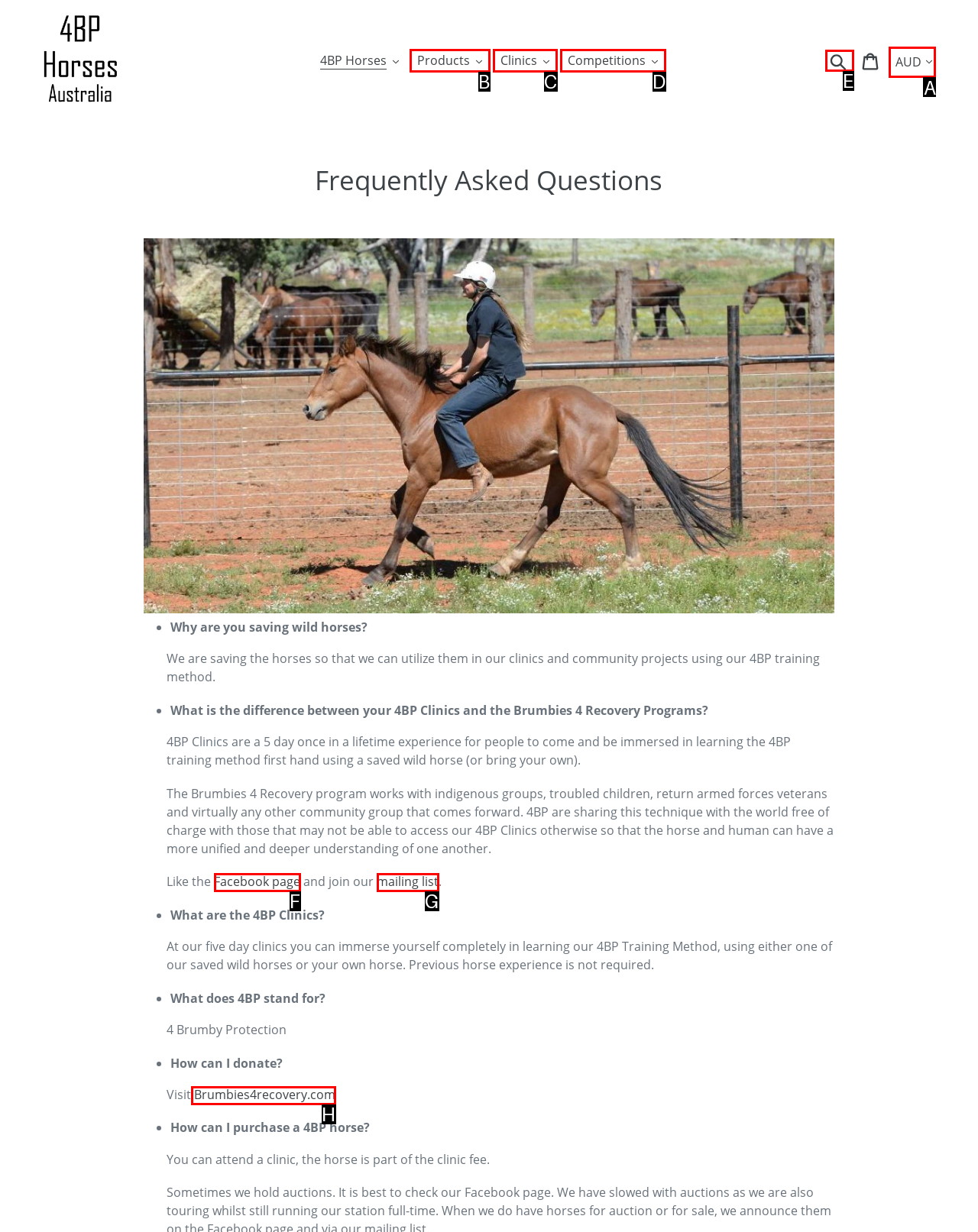Choose the HTML element that needs to be clicked for the given task: Change Currency Respond by giving the letter of the chosen option.

A